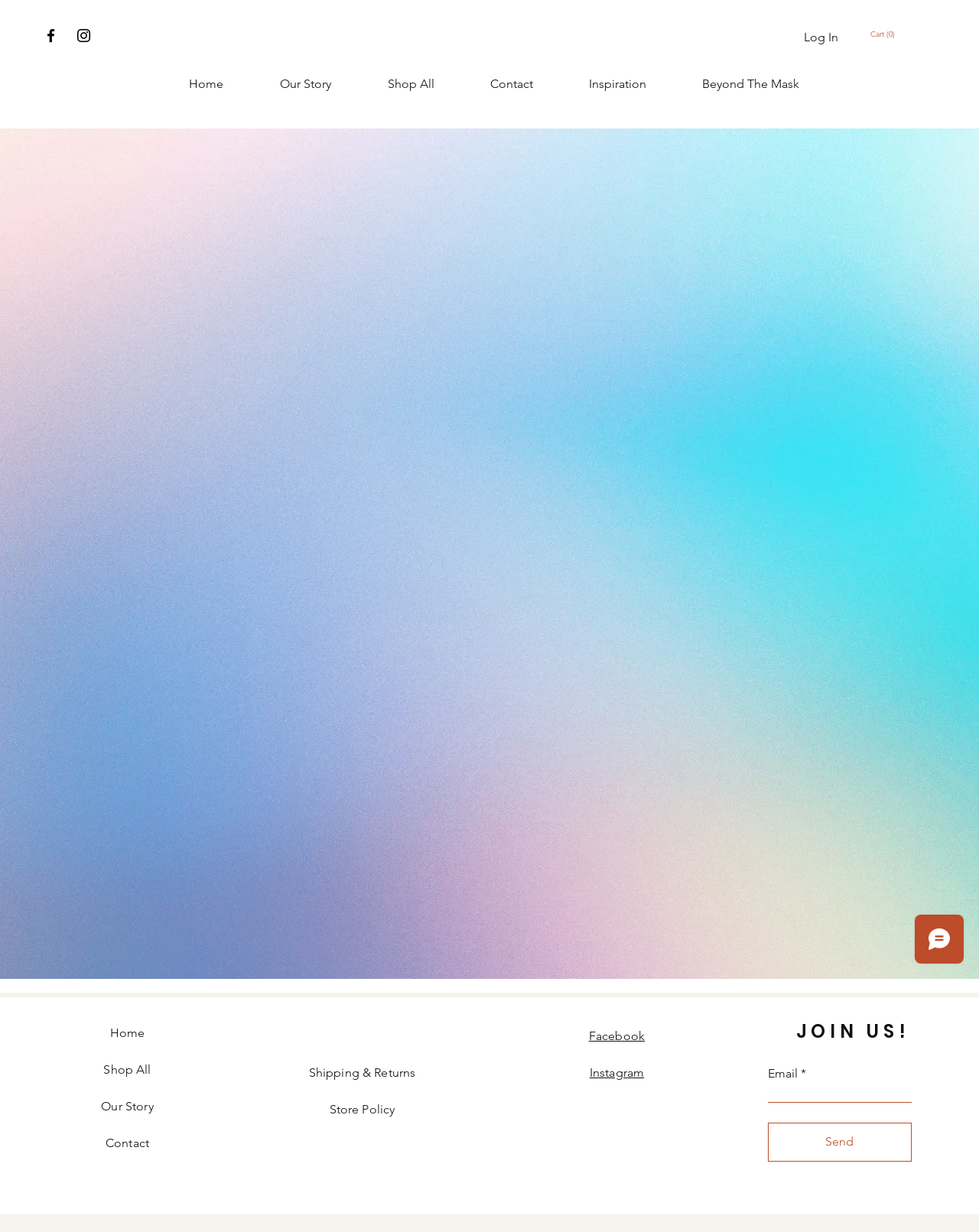Please identify the coordinates of the bounding box that should be clicked to fulfill this instruction: "Go to the home page".

[0.164, 0.053, 0.257, 0.084]